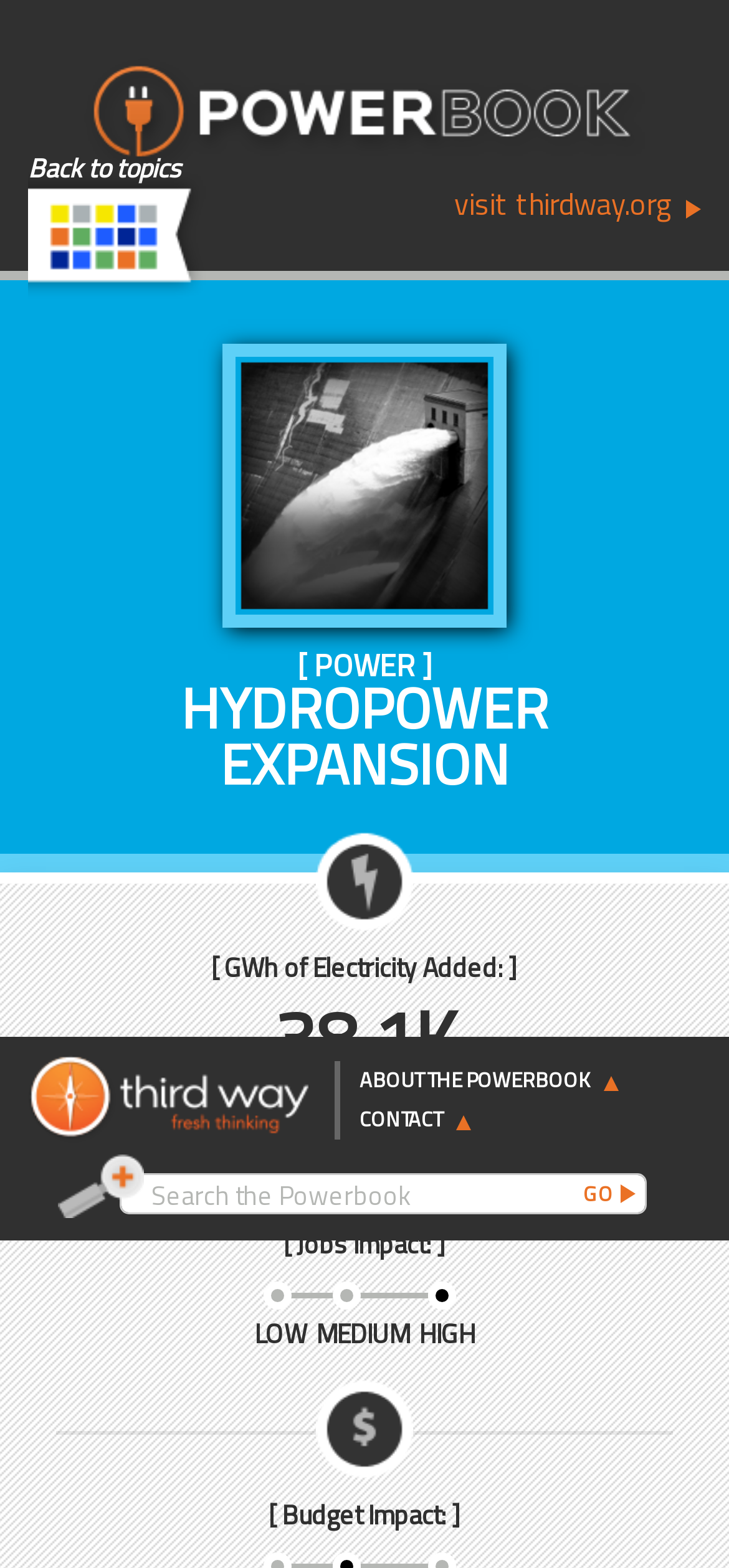What is the amount of electricity added?
Please provide a single word or phrase based on the screenshot.

38.1K GWh